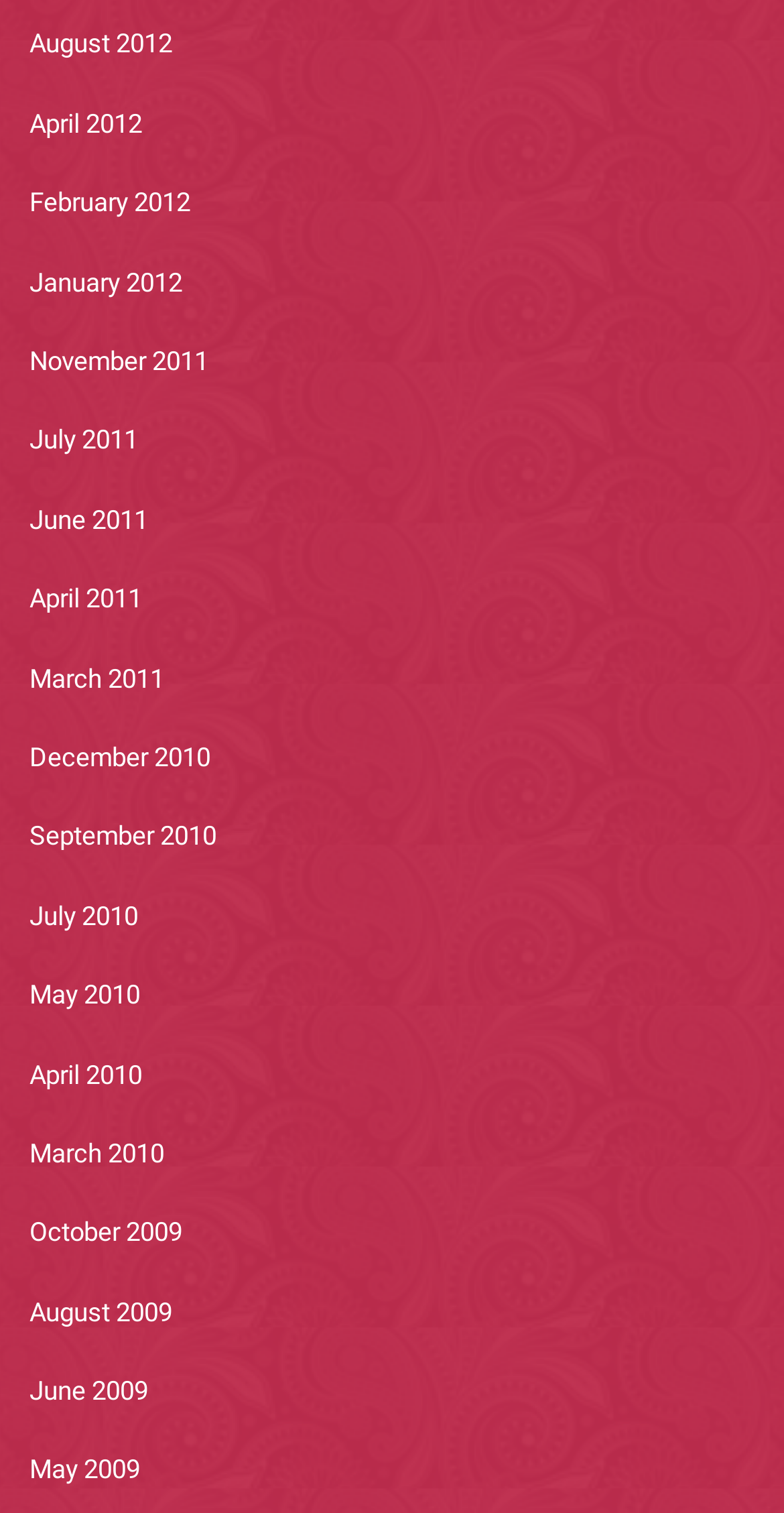Please specify the bounding box coordinates of the clickable region necessary for completing the following instruction: "view August 2012". The coordinates must consist of four float numbers between 0 and 1, i.e., [left, top, right, bottom].

[0.038, 0.019, 0.22, 0.039]